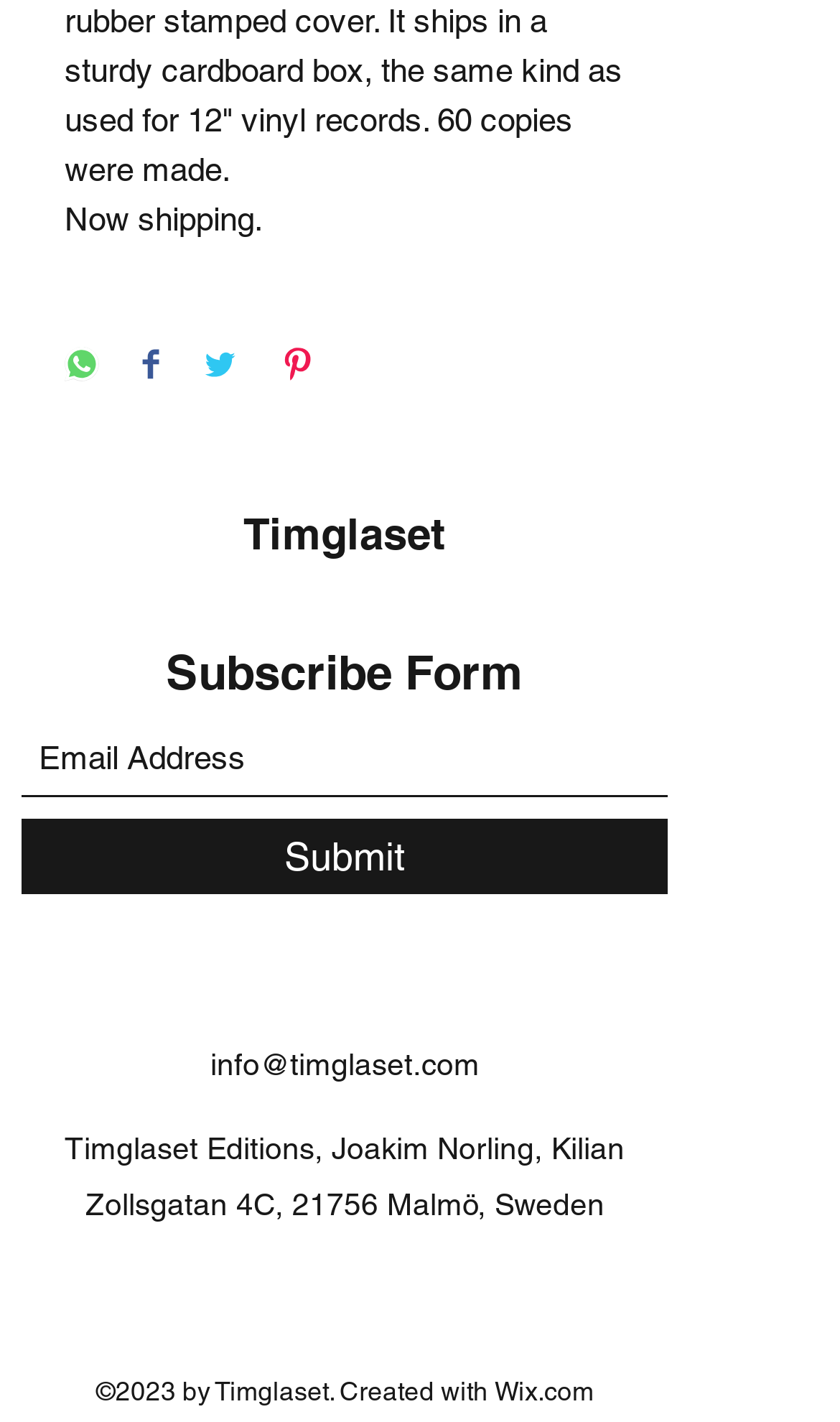How many social media links are there?
Refer to the image and answer the question using a single word or phrase.

4